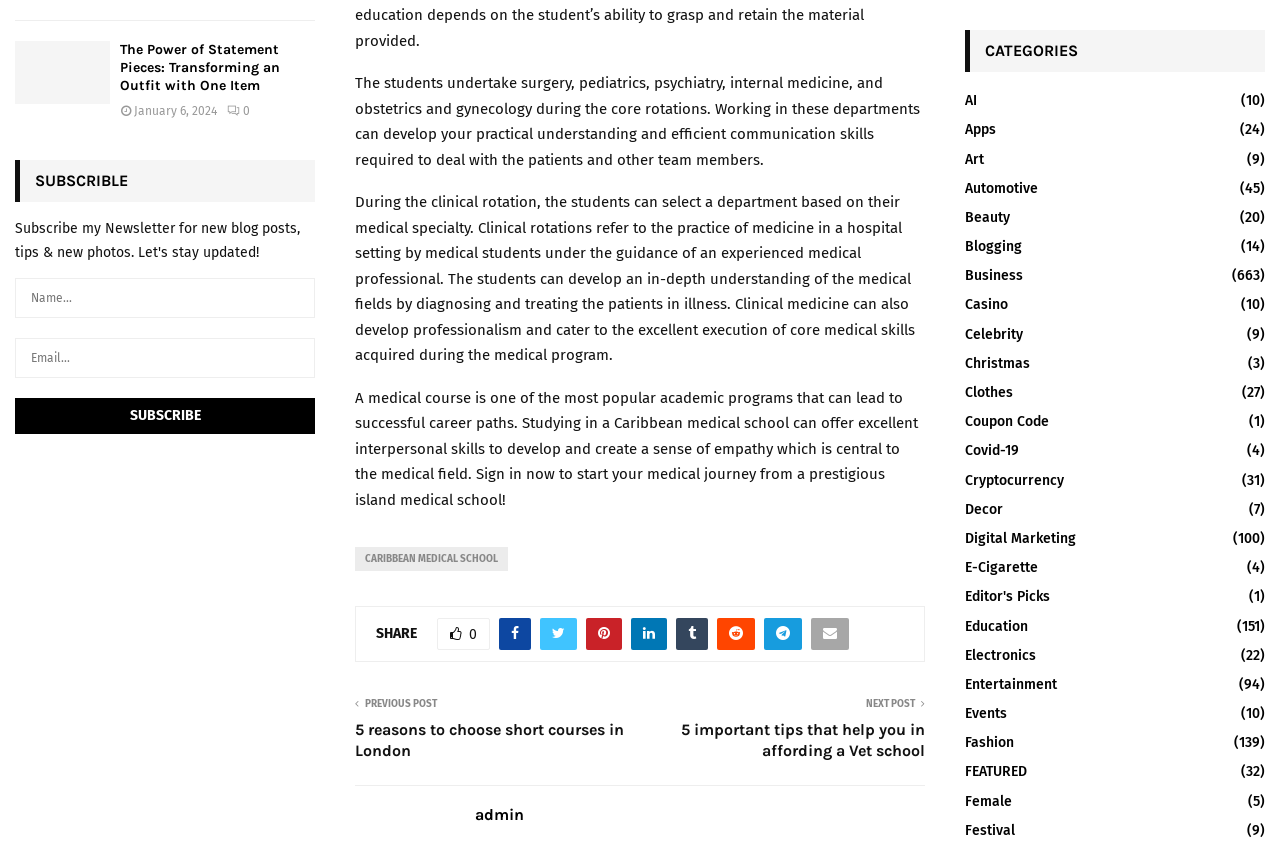How many departments can students select from during clinical rotation?
Answer the question using a single word or phrase, according to the image.

Multiple